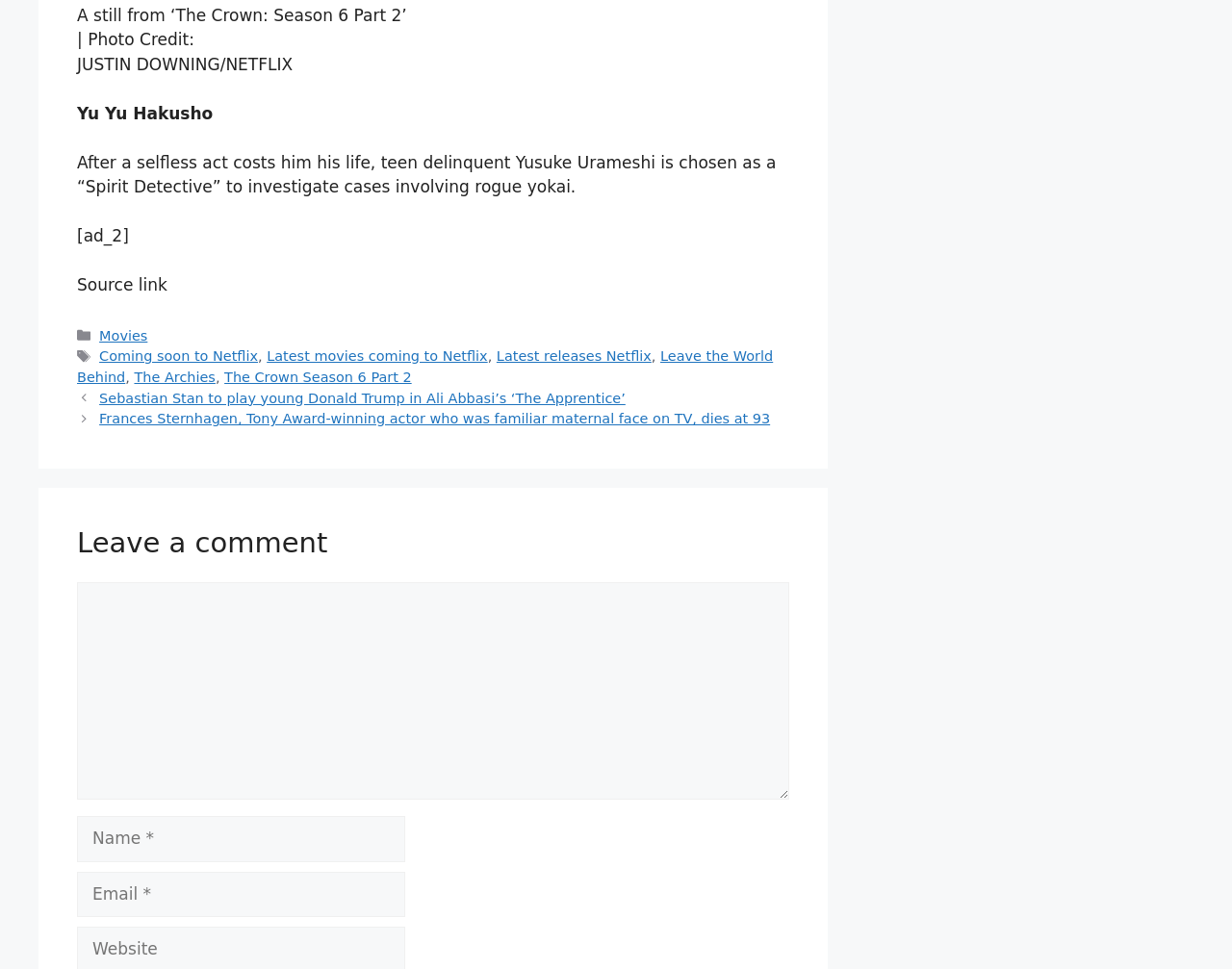Answer with a single word or phrase: 
What is the purpose of the textbox at the bottom?

Leave a comment